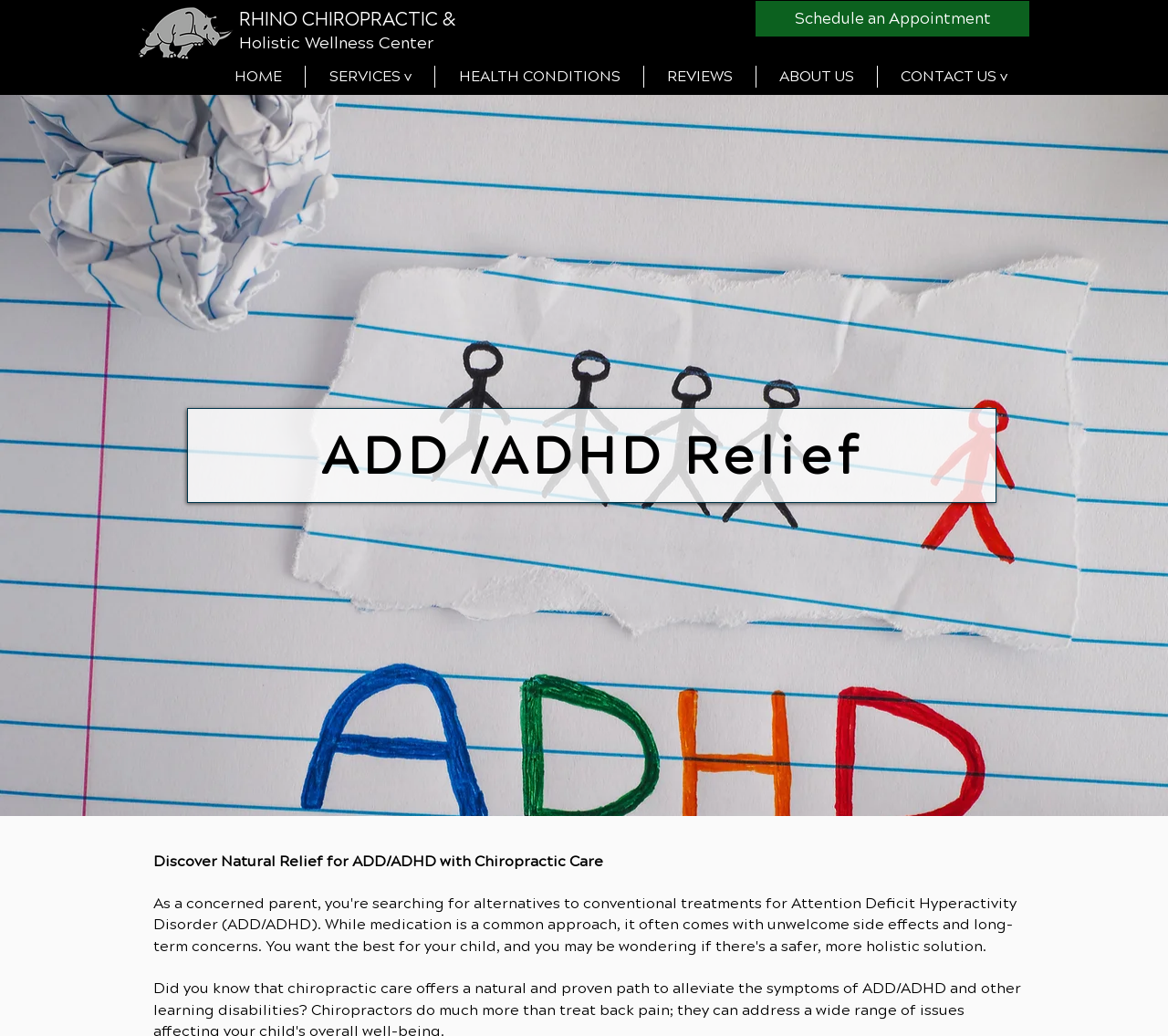Identify the bounding box of the UI component described as: "HOME".

[0.18, 0.063, 0.261, 0.085]